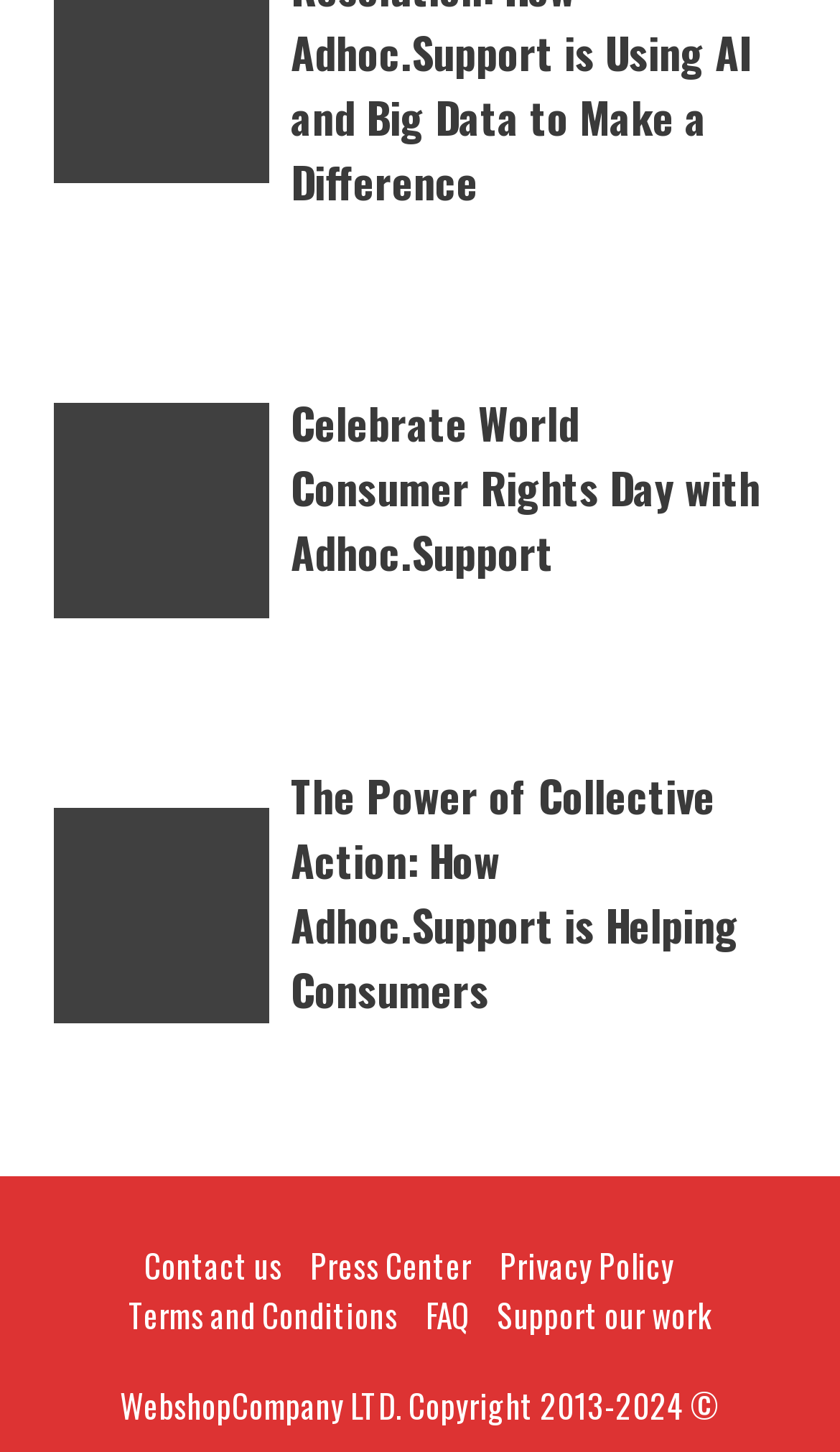What is the topic of collective action on the webpage?
Please provide a detailed answer to the question.

The topic of collective action on the webpage can be found in the heading element with the text 'The Power of Collective Action: How Adhoc.Support is Helping Consumers'.